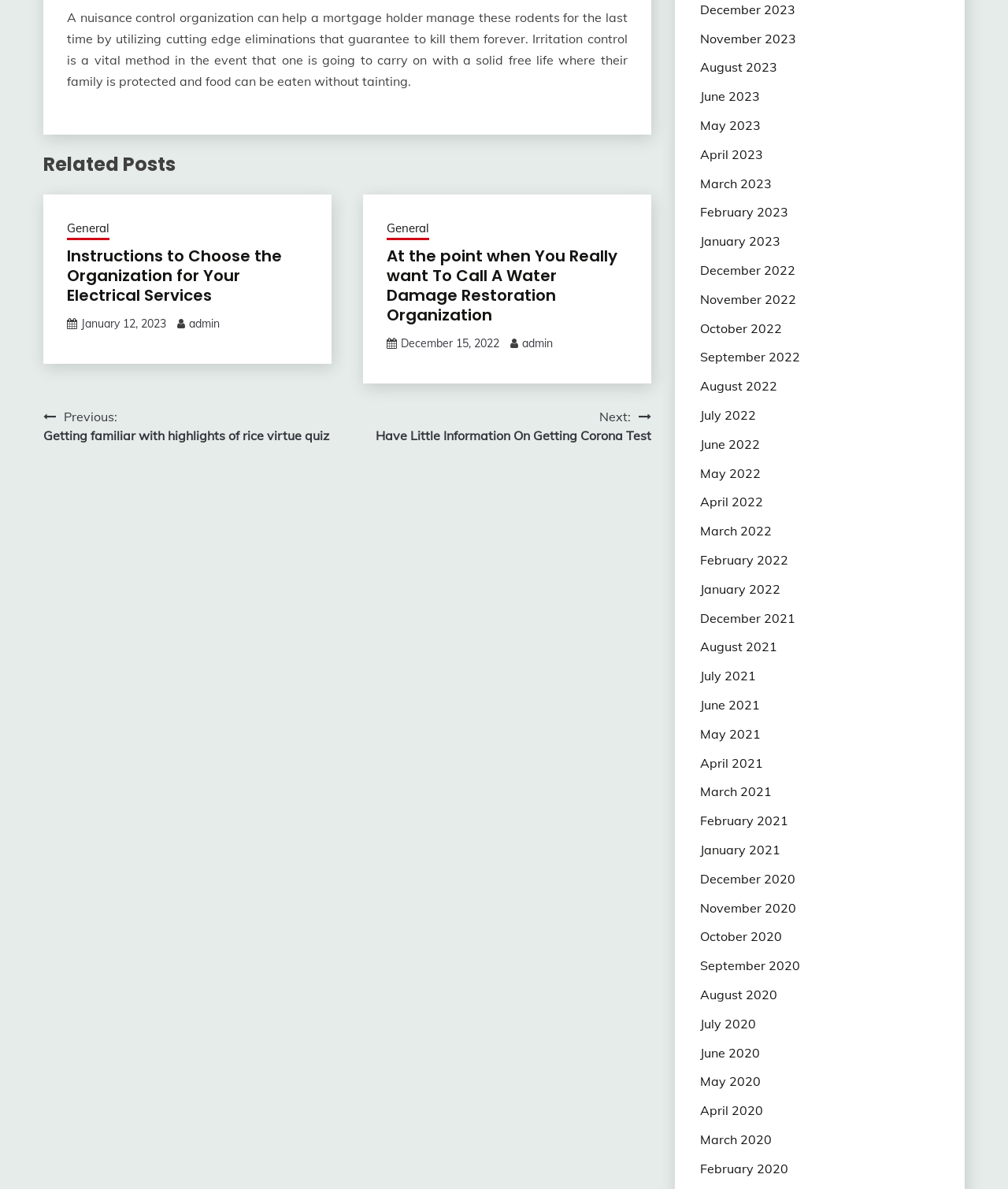Locate the bounding box coordinates of the region to be clicked to comply with the following instruction: "Click on 'Related Posts'". The coordinates must be four float numbers between 0 and 1, in the form [left, top, right, bottom].

[0.043, 0.127, 0.646, 0.151]